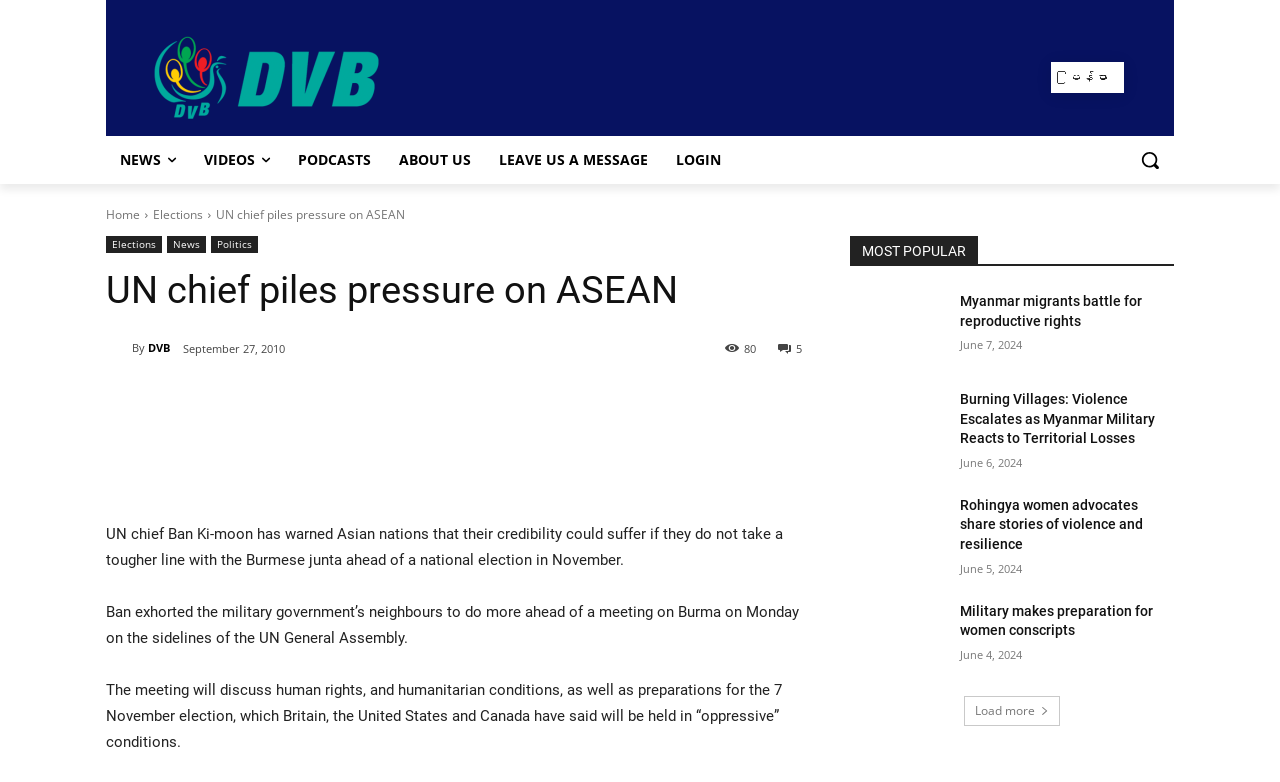Answer succinctly with a single word or phrase:
What is the topic of the news article?

UN chief and Burma